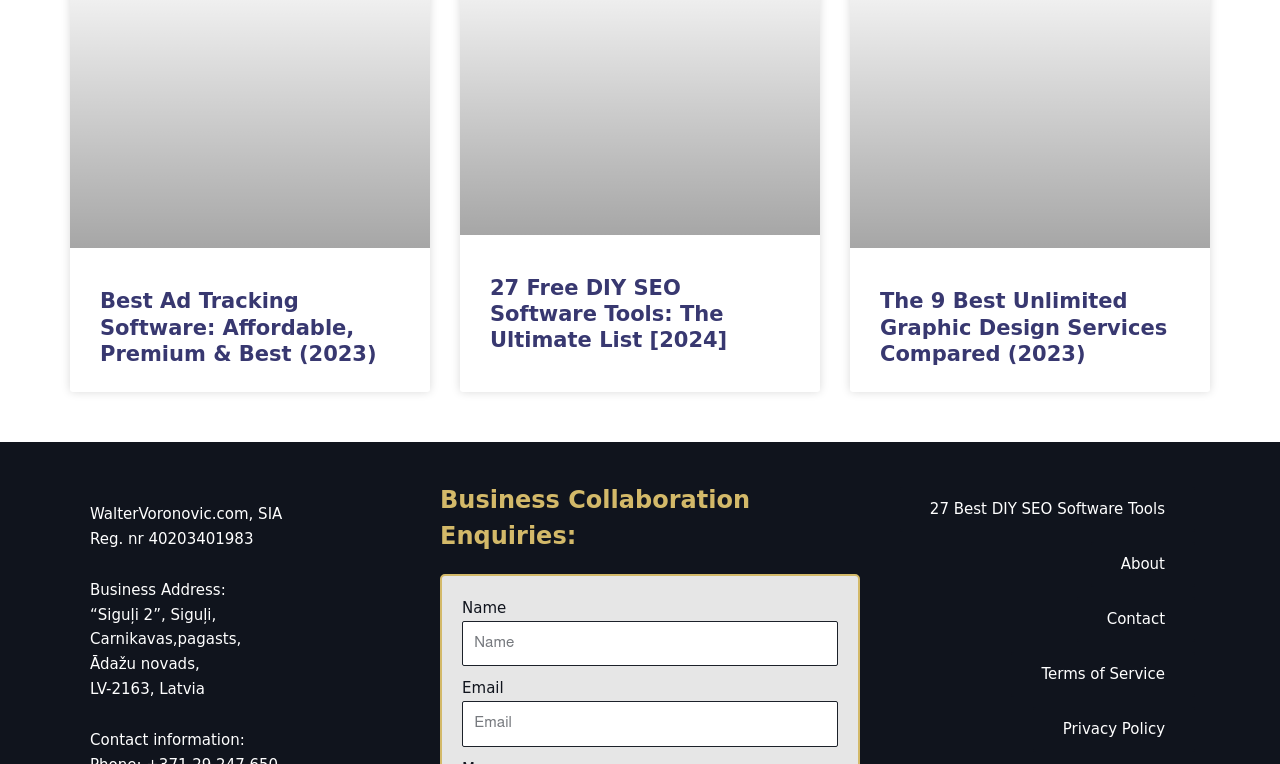Identify the bounding box coordinates of the element to click to follow this instruction: 'Fill in the 'Name' textbox'. Ensure the coordinates are four float values between 0 and 1, provided as [left, top, right, bottom].

[0.361, 0.813, 0.655, 0.872]